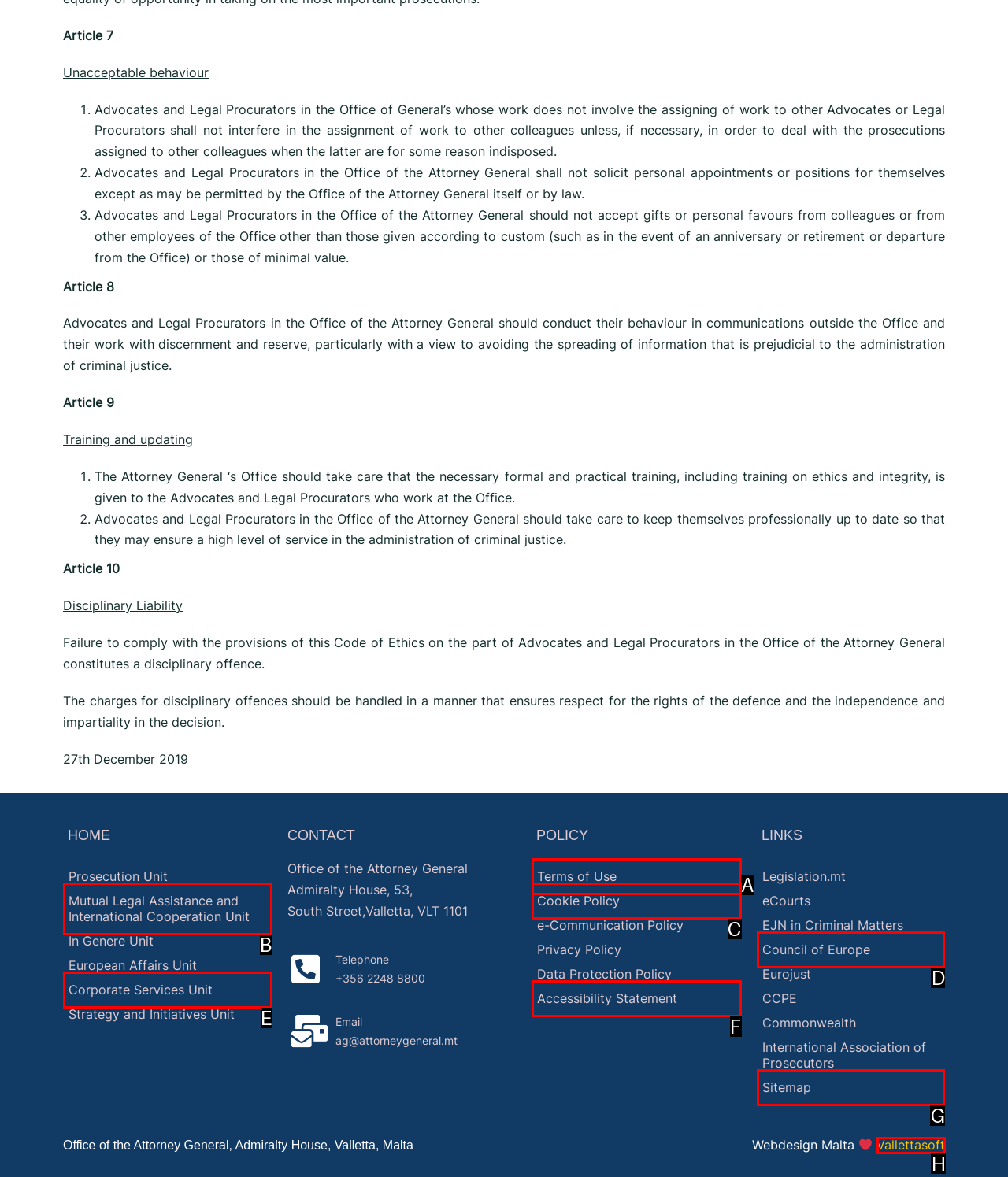Tell me the letter of the correct UI element to click for this instruction: Visit 'Vallettasoft - opens in a new window'. Answer with the letter only.

H